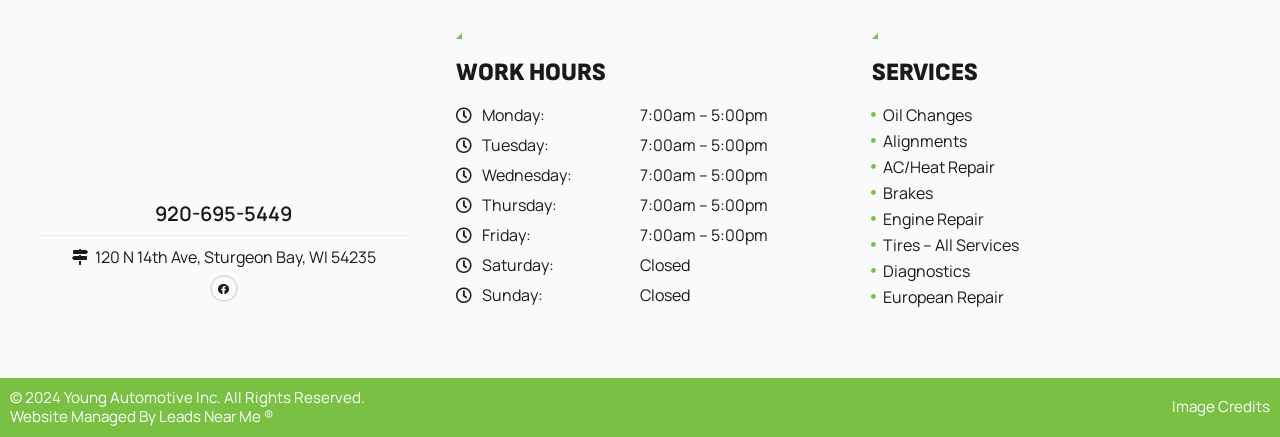Determine the bounding box coordinates of the clickable element necessary to fulfill the instruction: "Learn about oil changes". Provide the coordinates as four float numbers within the 0 to 1 range, i.e., [left, top, right, bottom].

[0.69, 0.237, 0.759, 0.287]